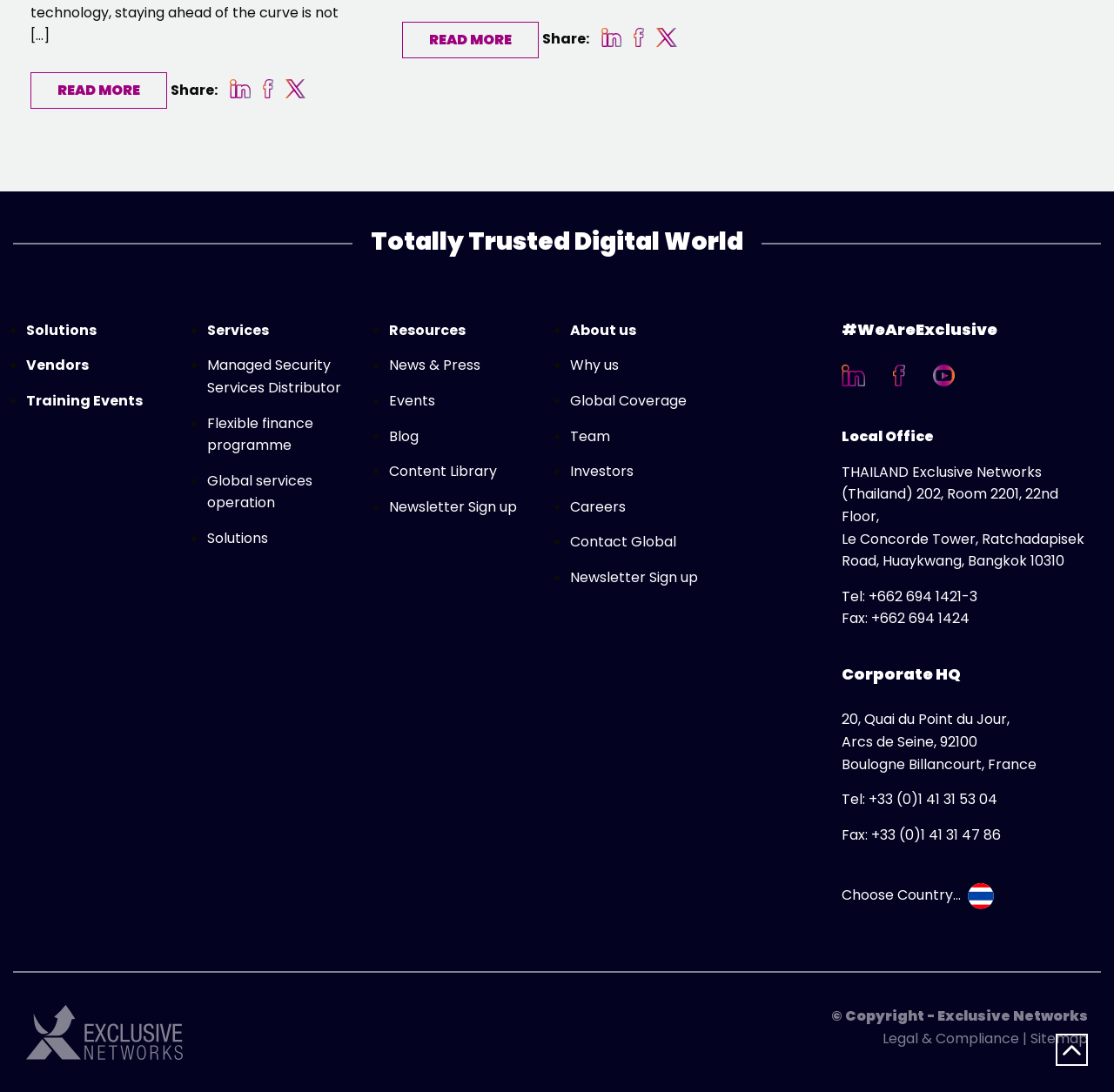What is the address of the local office in Thailand?
Based on the screenshot, provide a one-word or short-phrase response.

202, Room 2201, 22nd Floor, Le Concorde Tower, Ratchadapisek Road, Huaykwang, Bangkok 10310